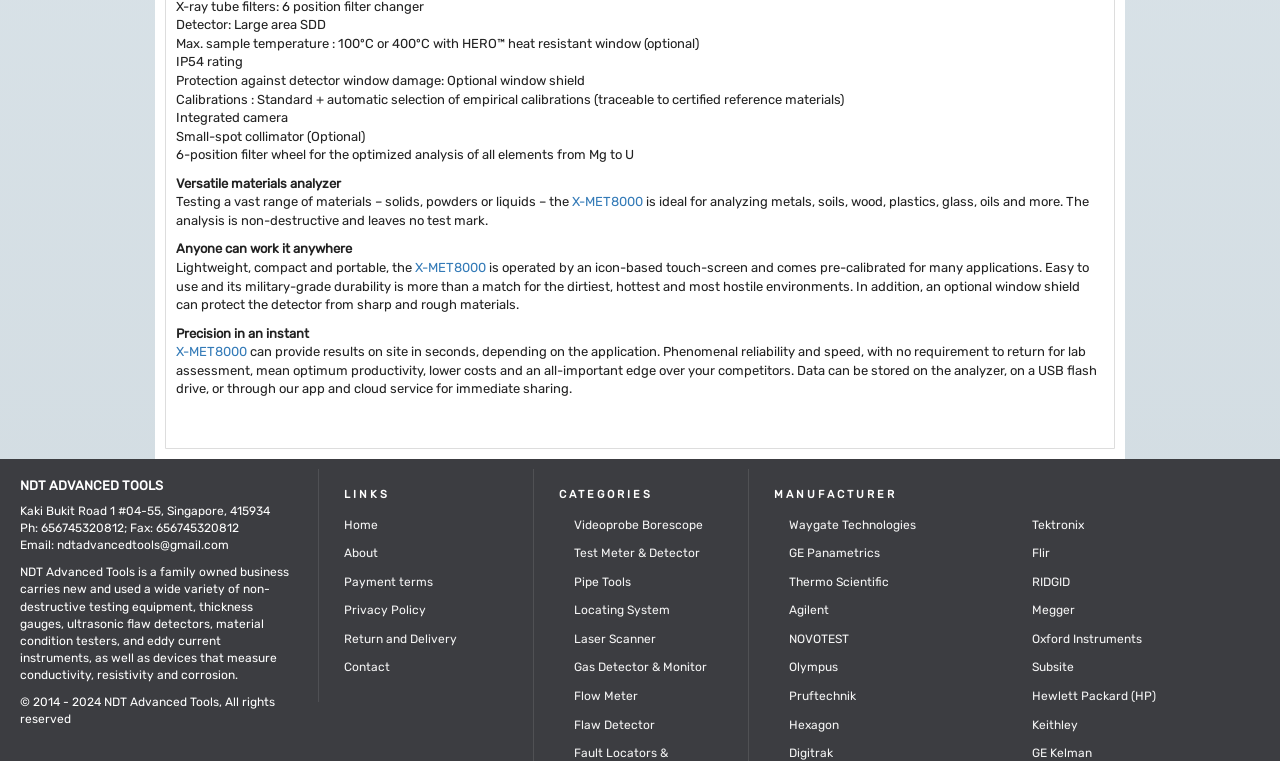Given the element description, predict the bounding box coordinates in the format (top-left x, top-left y, bottom-right x, bottom-right y), using floating point numbers between 0 and 1: Digitrak

[0.616, 0.98, 0.65, 0.999]